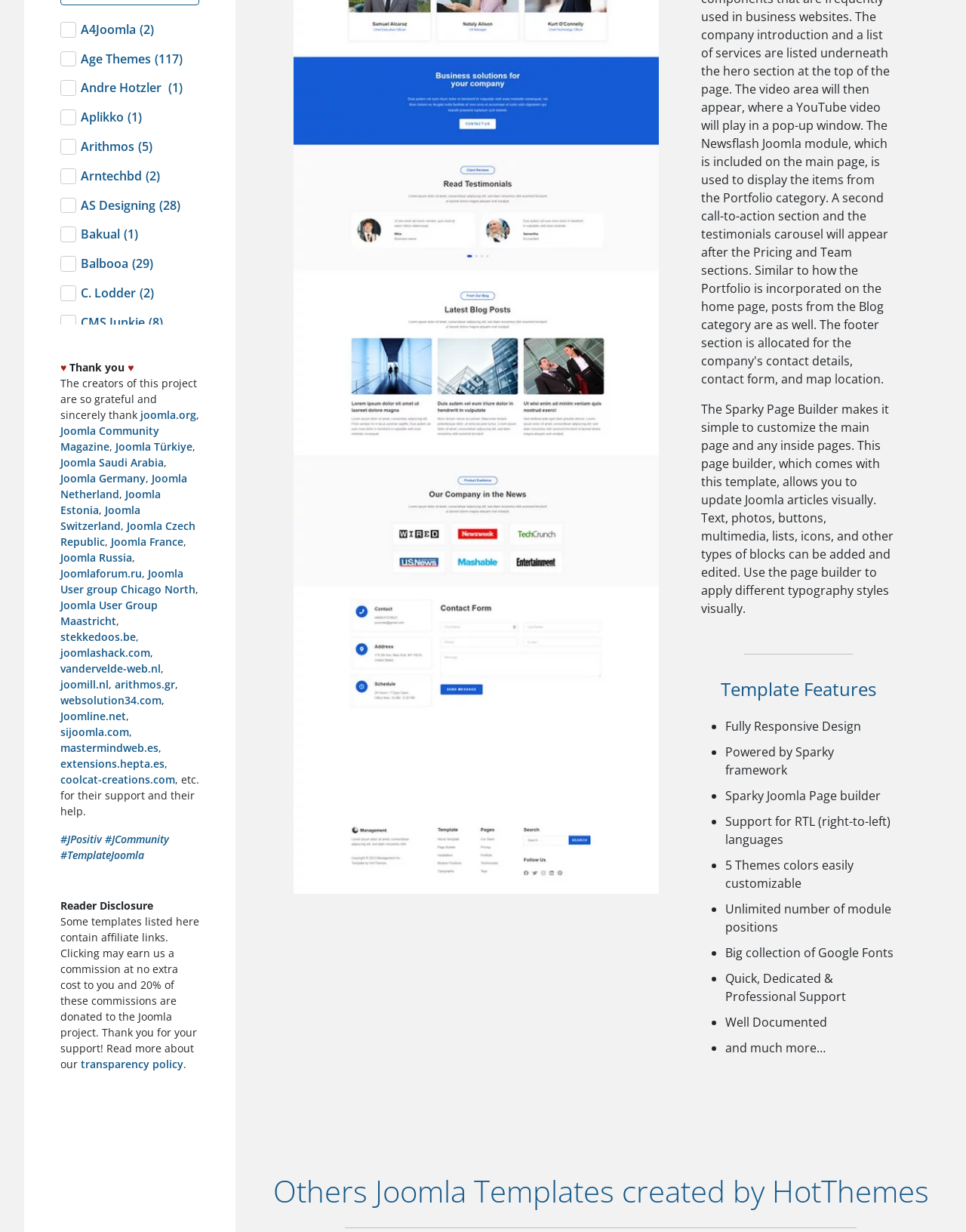Please provide the bounding box coordinates for the element that needs to be clicked to perform the following instruction: "Check out Joomlashack.com". The coordinates should be given as four float numbers between 0 and 1, i.e., [left, top, right, bottom].

[0.062, 0.524, 0.155, 0.535]